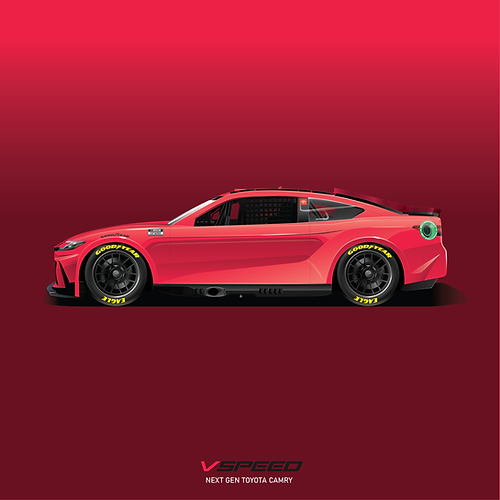Can the template be shared commercially after purchase?
Use the information from the image to give a detailed answer to the question.

According to the caption, the specific template cannot be shared commercially after purchase, although it allows for crediting if used online.